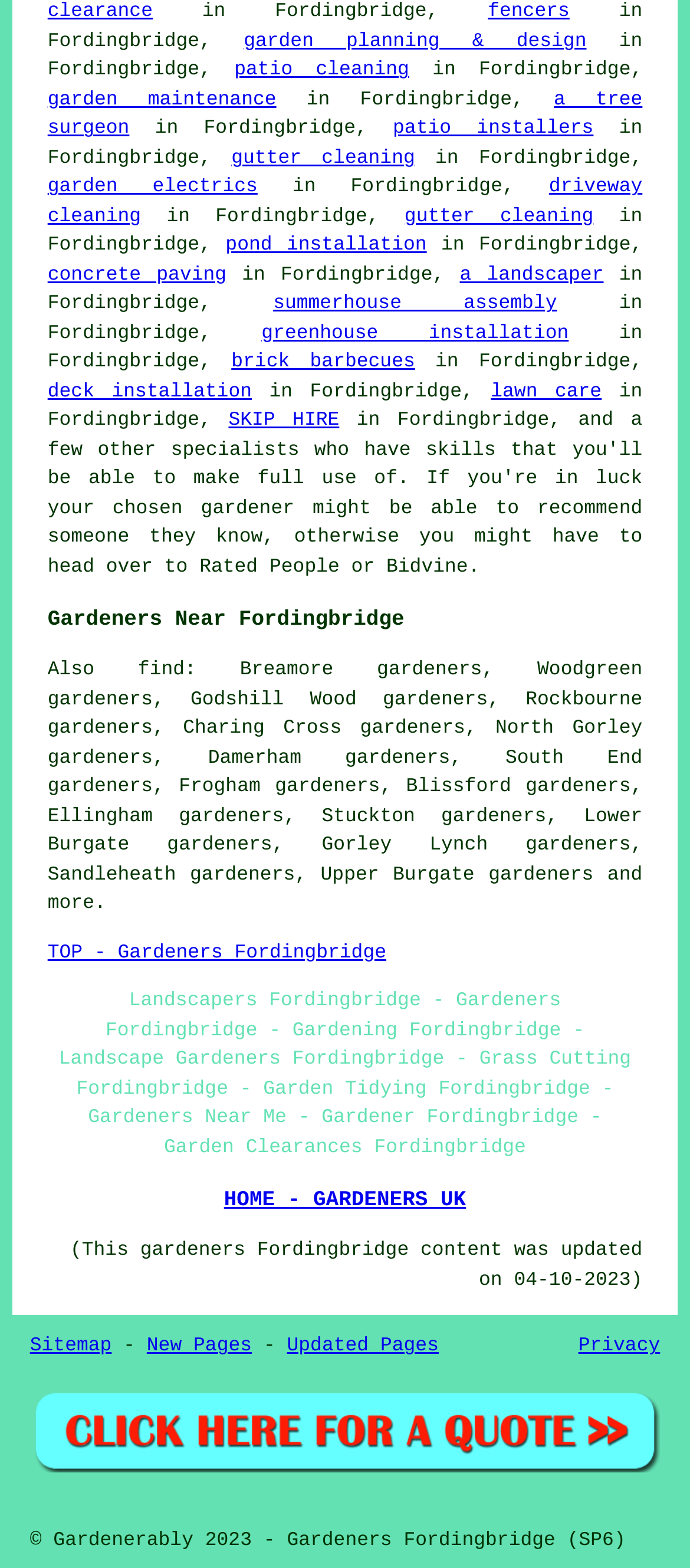Determine the bounding box coordinates of the clickable element necessary to fulfill the instruction: "click on 'garden planning & design'". Provide the coordinates as four float numbers within the 0 to 1 range, i.e., [left, top, right, bottom].

[0.353, 0.02, 0.85, 0.034]